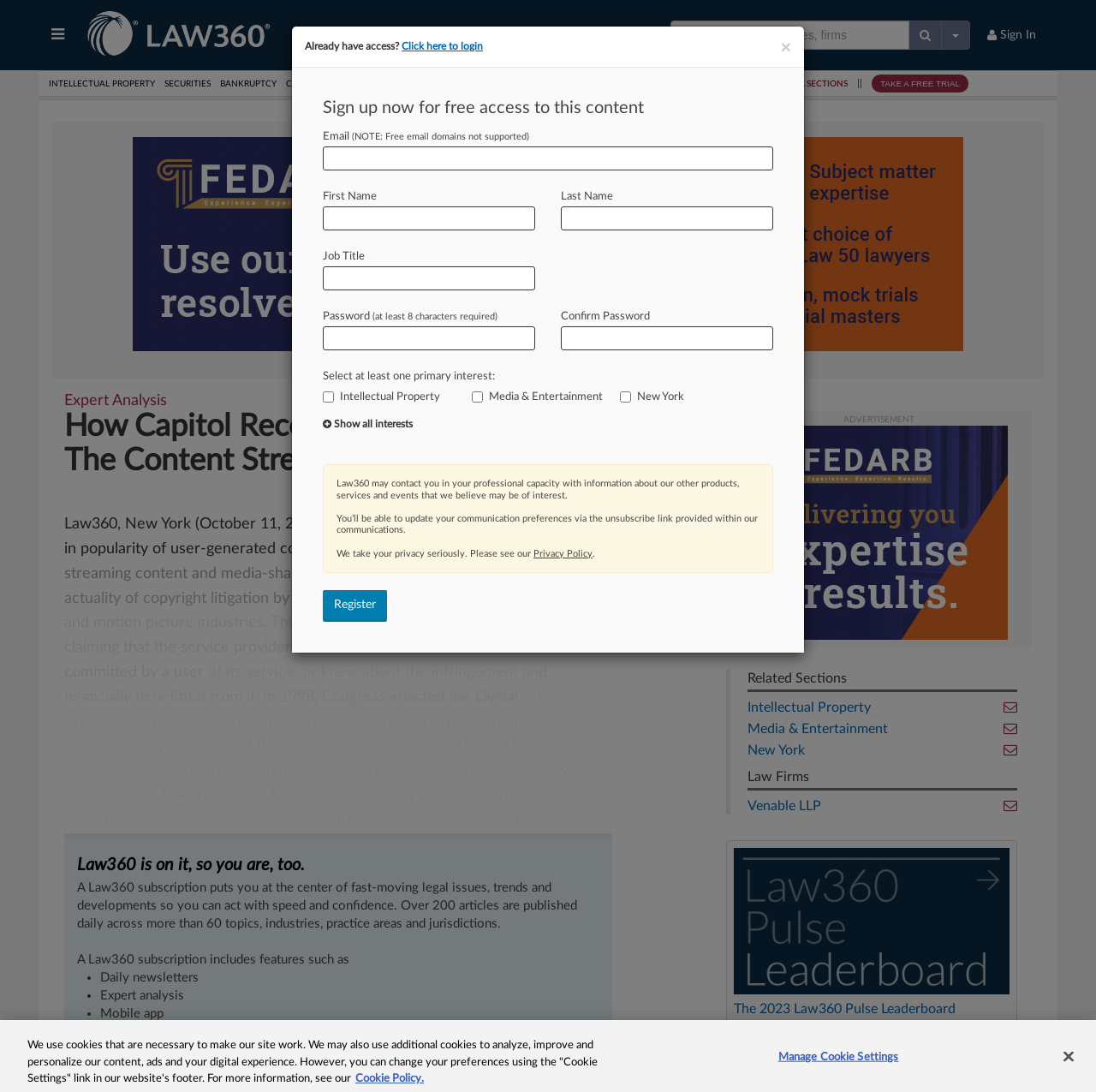What is the topic of the article?
Using the image, elaborate on the answer with as much detail as possible.

The topic of the article can be determined by reading the heading 'How Capitol Records V. Vimeo Shapes The Content Stream' which is prominently displayed on the webpage.